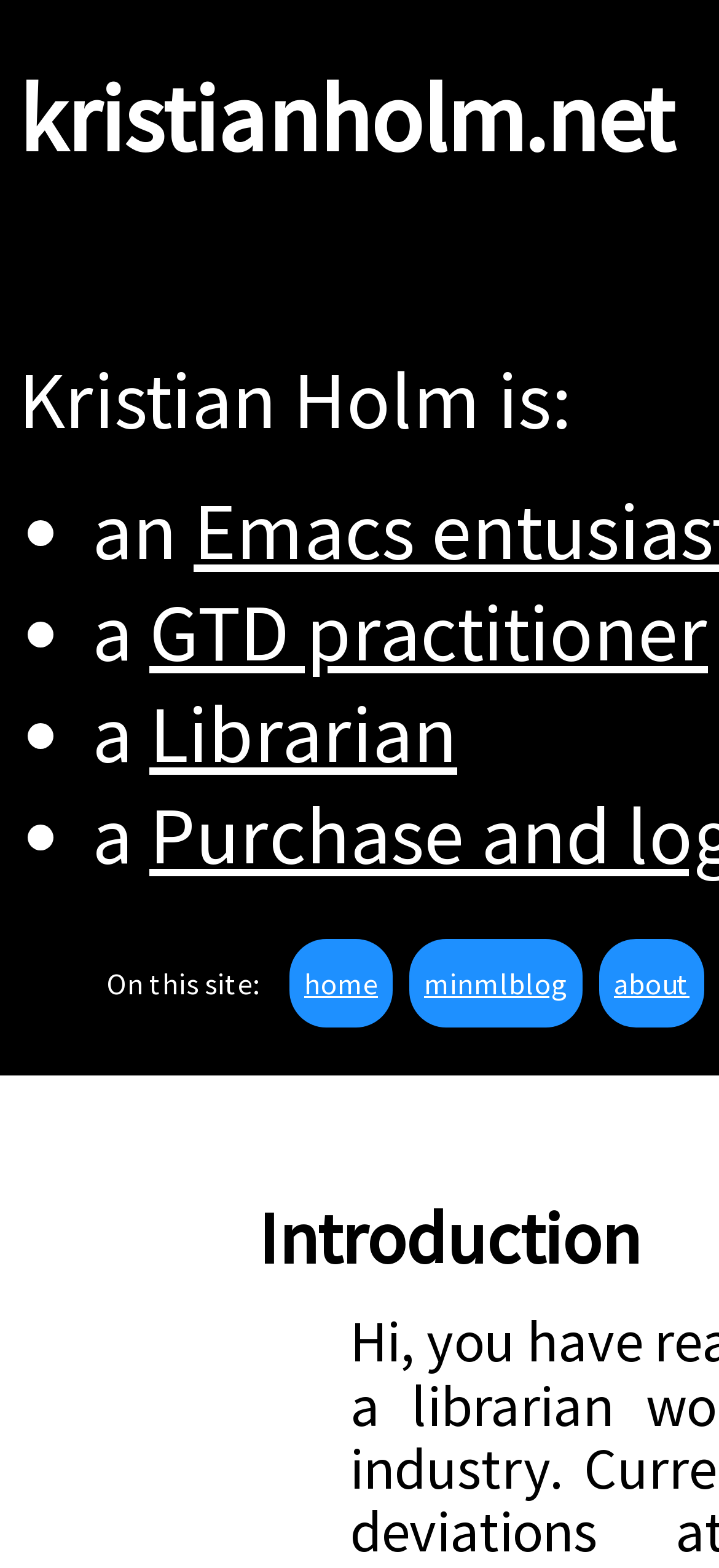Offer a thorough description of the webpage.

The webpage is a personal website for Kristian Holm, with a brief introduction and navigation links. At the top, there is a title "Kristian Holm is:" followed by a list of three bullet points, each describing an aspect of Kristian's identity: a GTD practitioner, a librarian, and another "a" which is likely an incomplete or unclear description. 

Below the introduction, there is a section labeled "On this site:", which provides three links to different parts of the website: "home", "minmlblog", and "about". These links are positioned horizontally, with "home" on the left, "minmlblog" in the middle, and "about" on the right.